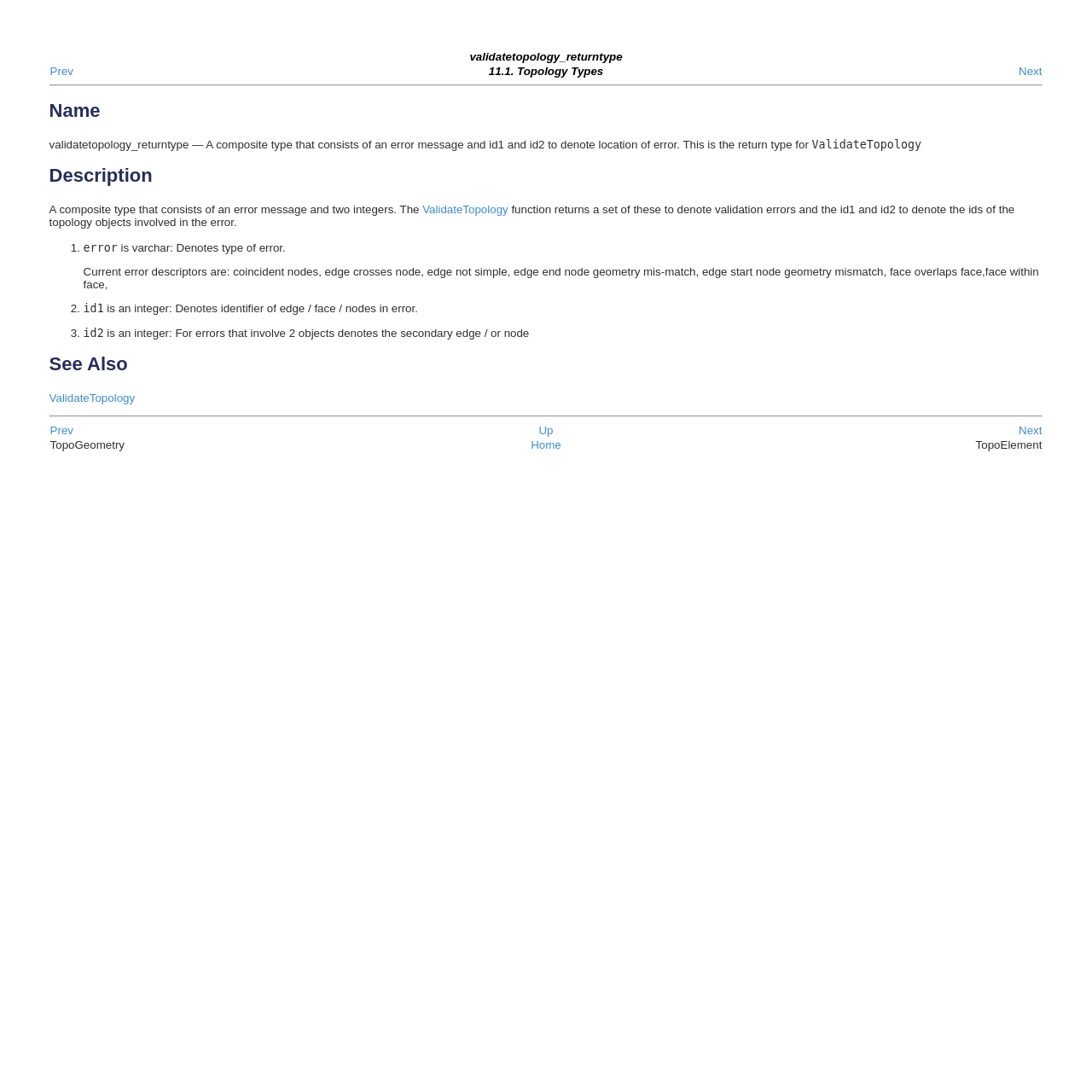What is the purpose of ValidateTopology function?
Using the image provided, answer with just one word or phrase.

to denote validation errors